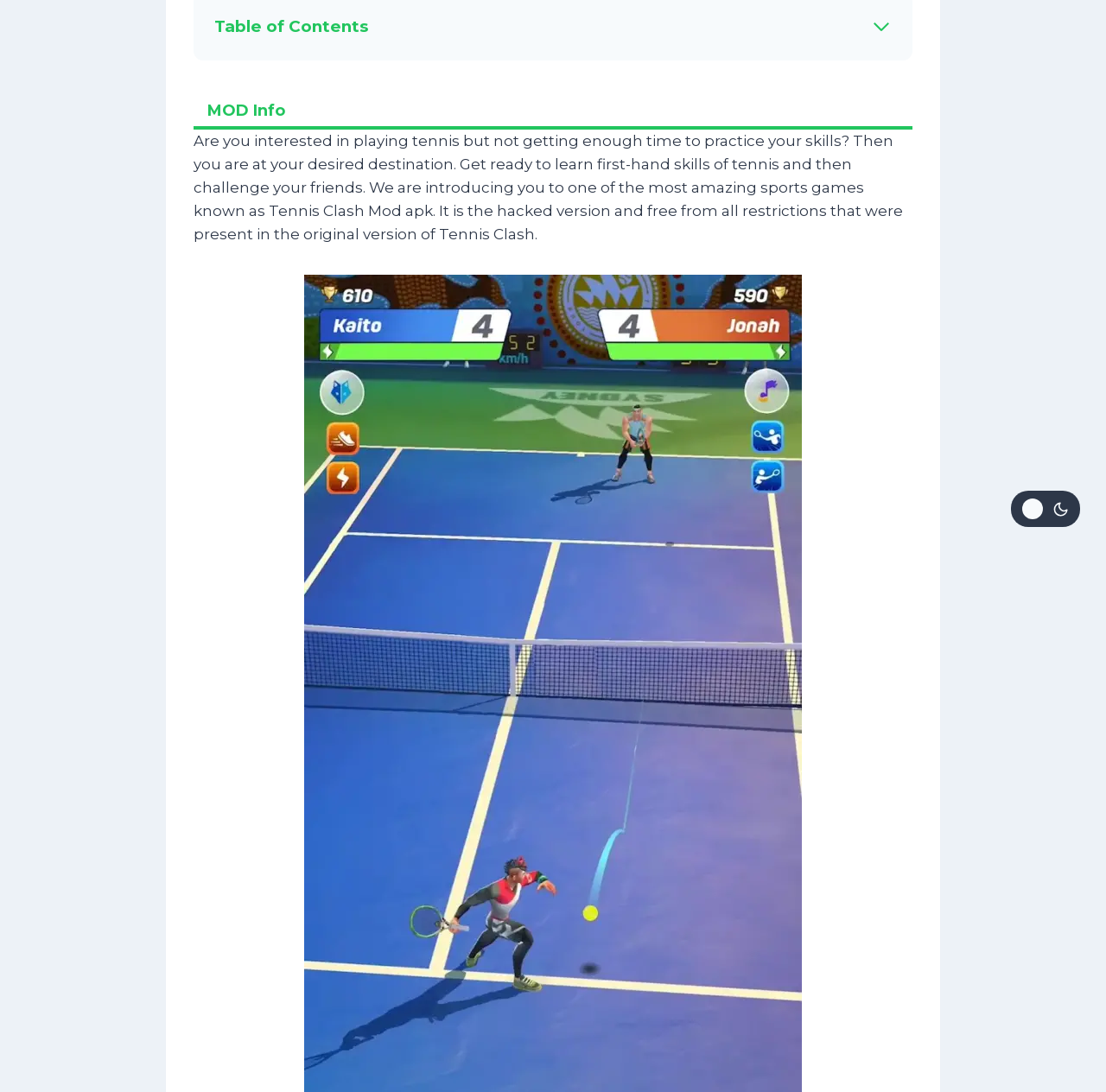Locate the UI element described as follows: "Ad-Free". Return the bounding box coordinates as four float numbers between 0 and 1 in the order [left, top, right, bottom].

[0.214, 0.189, 0.268, 0.205]